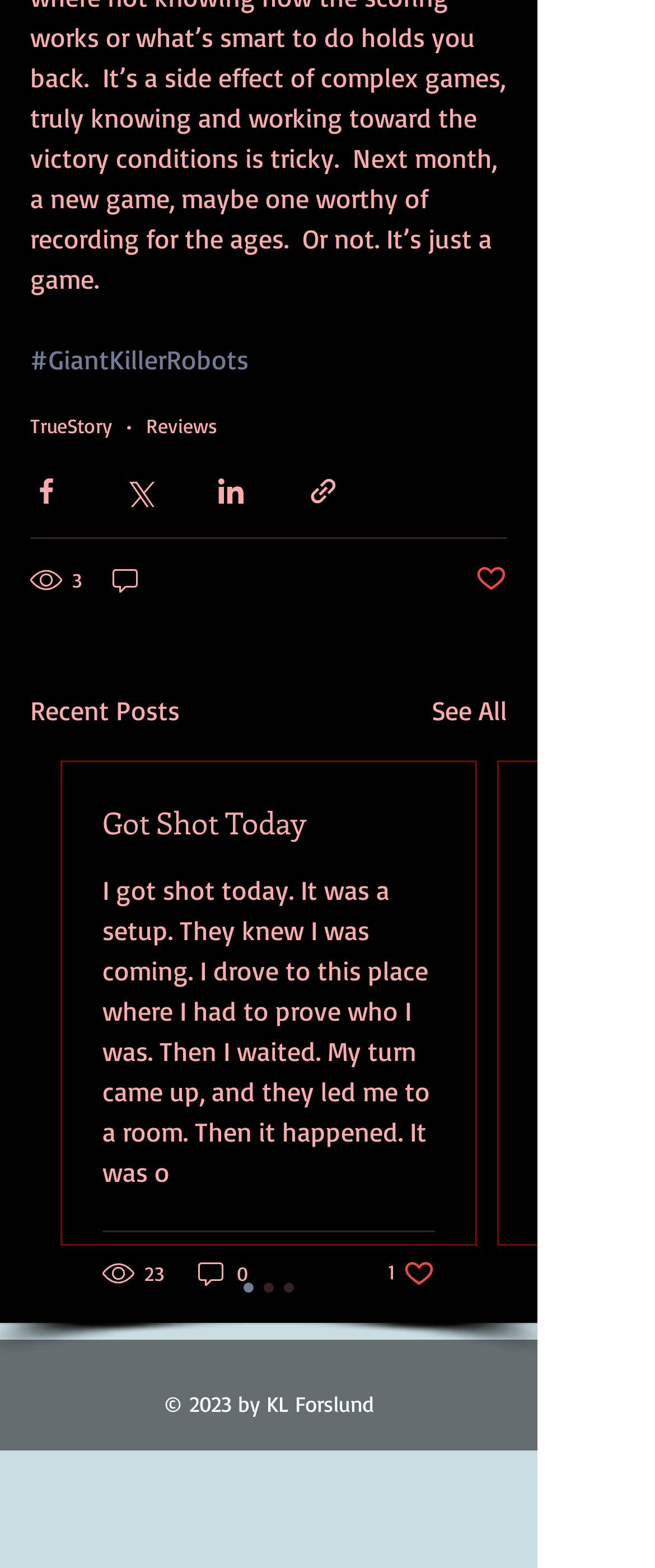How many comments does the post 'Got Shot Today' have?
Please answer the question with as much detail as possible using the screenshot.

The post 'Got Shot Today' has 0 comments, which can be found in the article section of the webpage with a bounding box of [0.095, 0.486, 0.726, 0.793]. The comment count is mentioned as '0 comments' next to the post title.